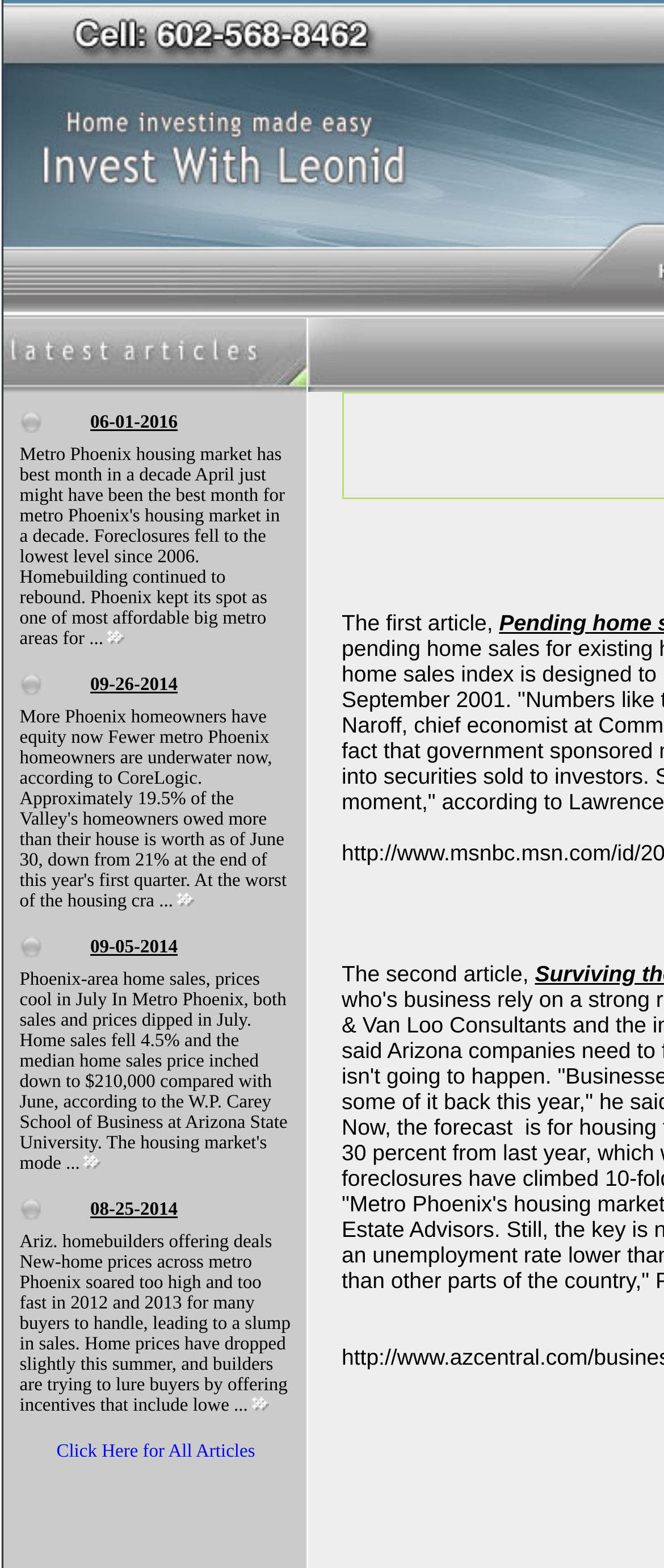Find the bounding box coordinates of the area that needs to be clicked in order to achieve the following instruction: "View the article about Phoenix-area home sales". The coordinates should be specified as four float numbers between 0 and 1, i.e., [left, top, right, bottom].

[0.029, 0.618, 0.433, 0.749]